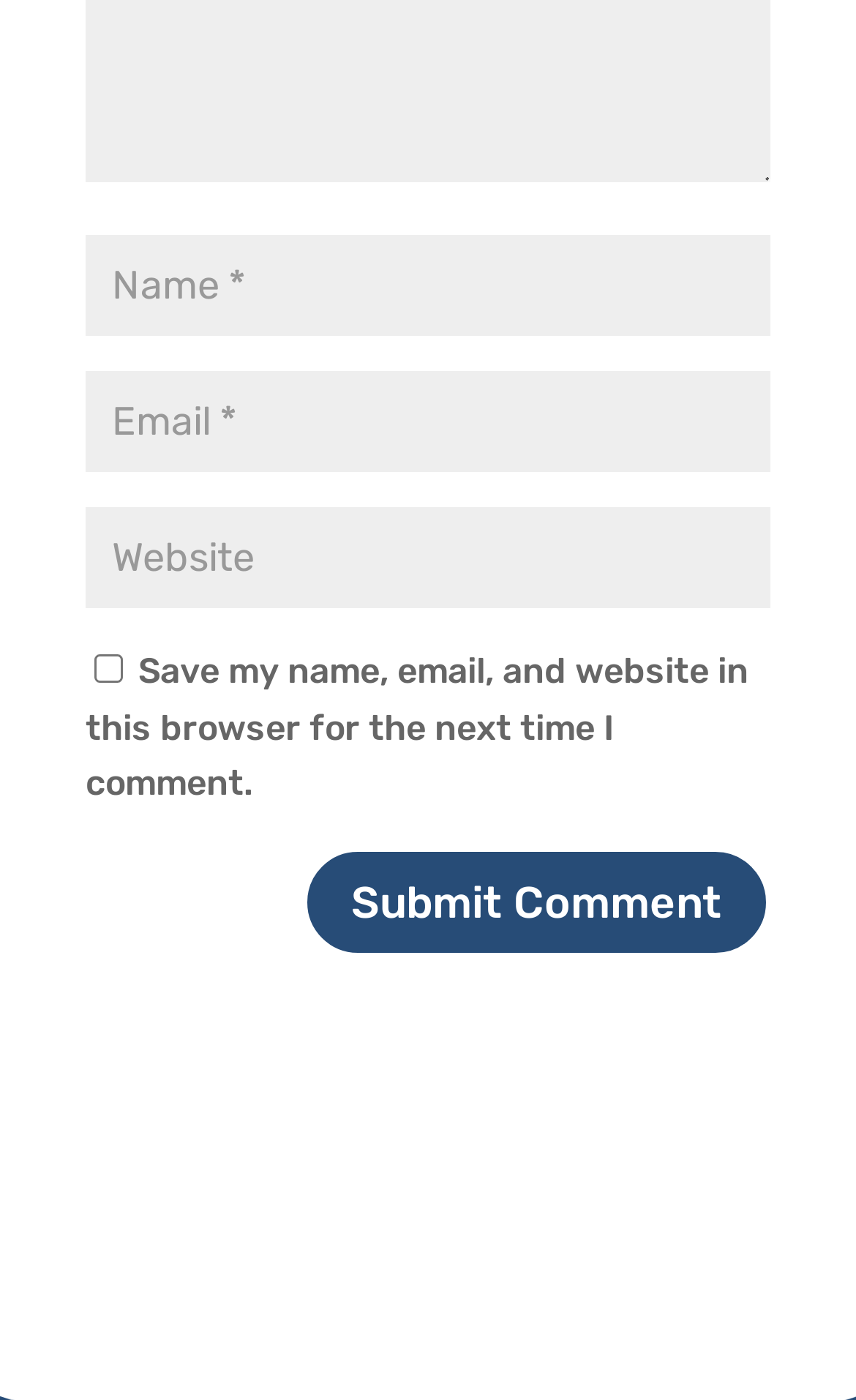Using the information from the screenshot, answer the following question thoroughly:
What is the position of the checkbox relative to the textboxes?

The checkbox has a y1 coordinate of 0.467, which is greater than the y2 coordinates of the textboxes, indicating that the checkbox is below the textboxes.